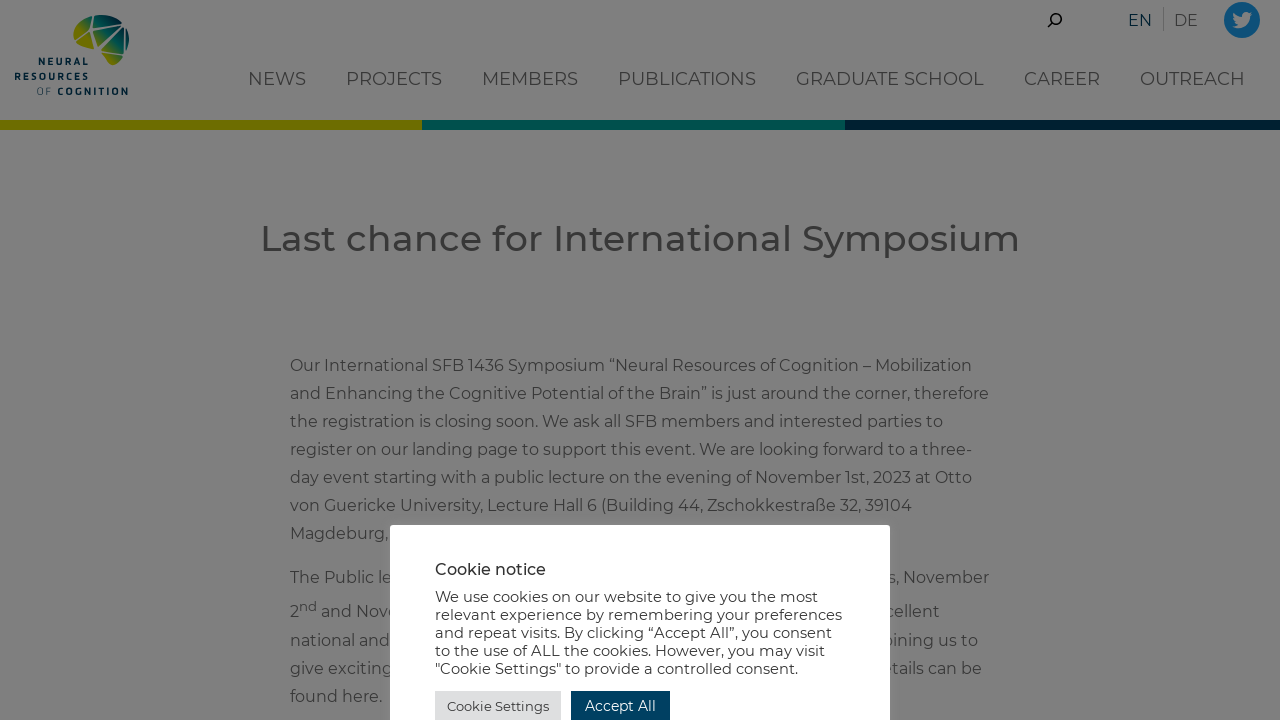What is required for the symposium on November 2nd and 3rd?
Refer to the image and provide a concise answer in one word or phrase.

Registration